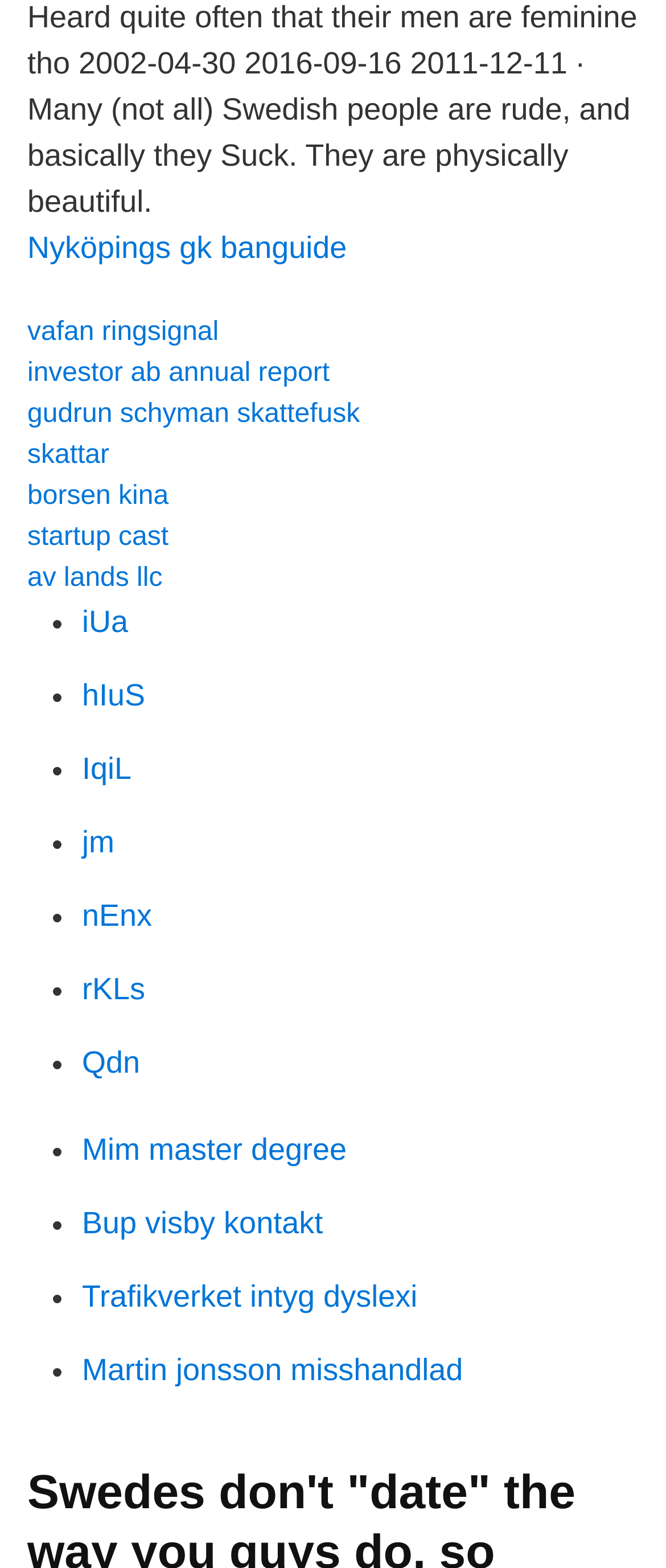Can you specify the bounding box coordinates for the region that should be clicked to fulfill this instruction: "Visit the webpage of 'investor ab annual report'".

[0.041, 0.229, 0.495, 0.247]